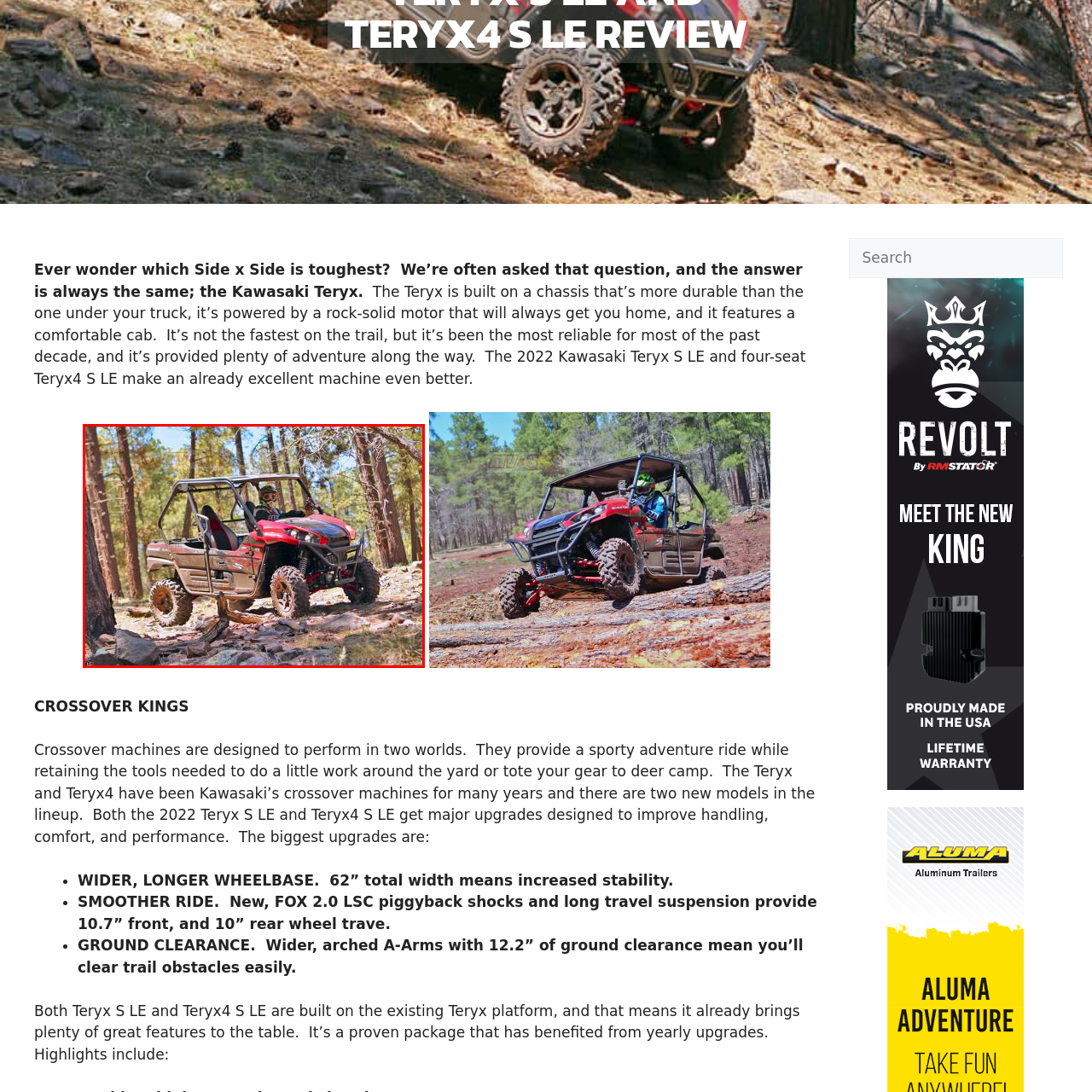Generate a detailed caption for the image that is outlined by the red border.

The image showcases a Kawasaki Teryx, an all-terrain side-by-side vehicle, navigating through a rugged forest landscape. Captured amidst towering trees and a rocky terrain, the Teryx features a vibrant red and grey color scheme that highlights its robust design. The vehicle is equipped with large, rugged tires that provide excellent traction on uneven surfaces, ensuring stability and performance. Inside, a driver wearing protective gear, including goggles, is poised at the wheel, embodying the adventurous spirit of off-road exploration. This scene emphasizes the Teryx's capabilities as a reliable machine, ideal for both leisure adventuring and practical utility, reinforcing its reputation as a crossover vehicle built for endurance and versatility.